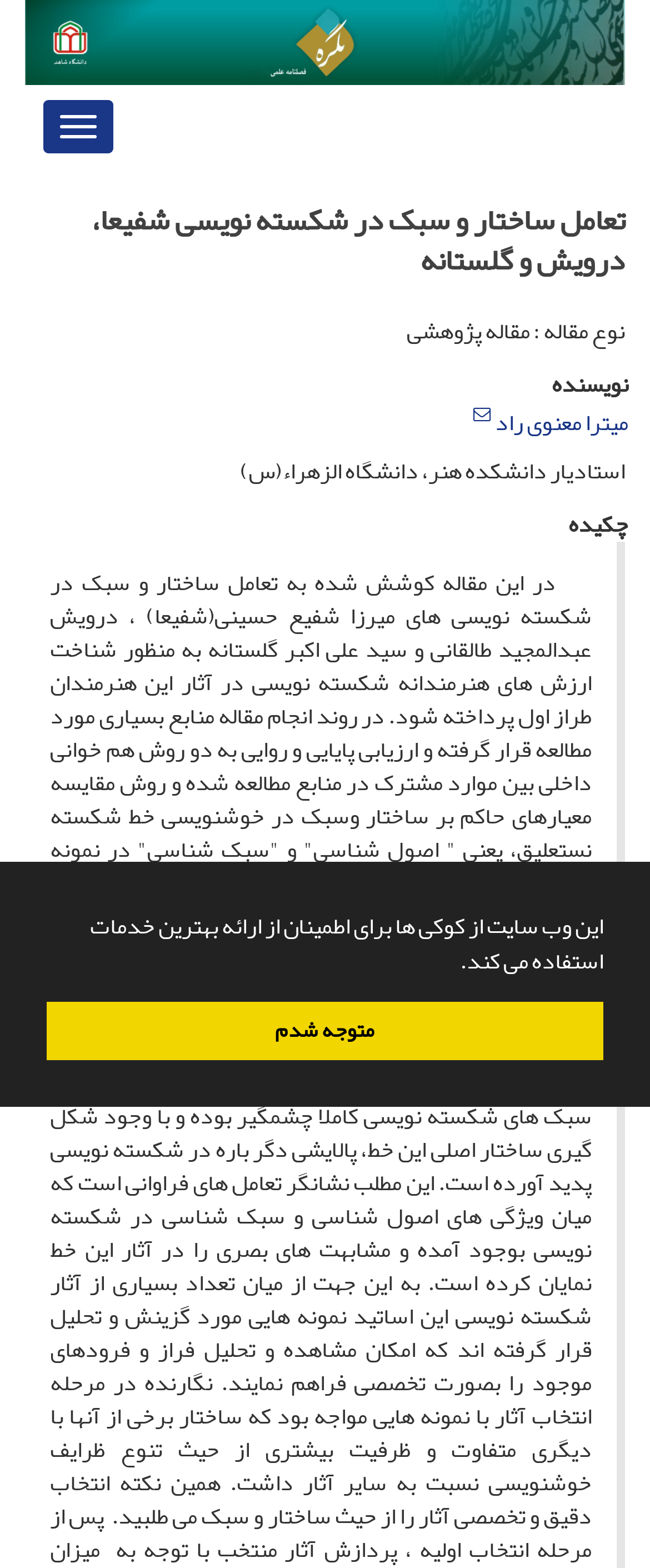Provide the bounding box coordinates for the UI element that is described by this text: "Toggle navigation". The coordinates should be in the form of four float numbers between 0 and 1: [left, top, right, bottom].

[0.064, 0.062, 0.177, 0.098]